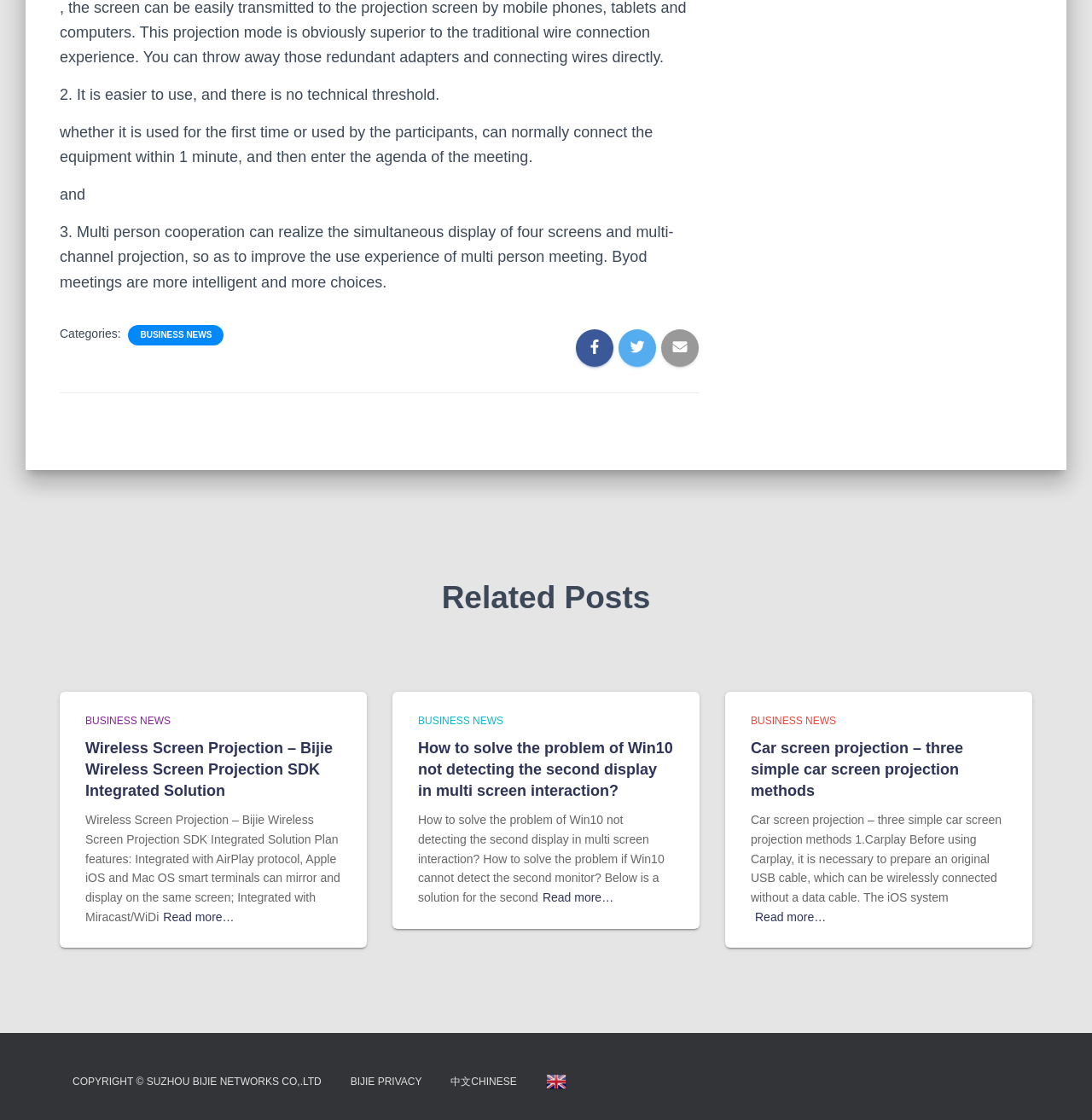Provide the bounding box coordinates of the UI element this sentence describes: "BUSINESS NEWS".

[0.383, 0.638, 0.461, 0.649]